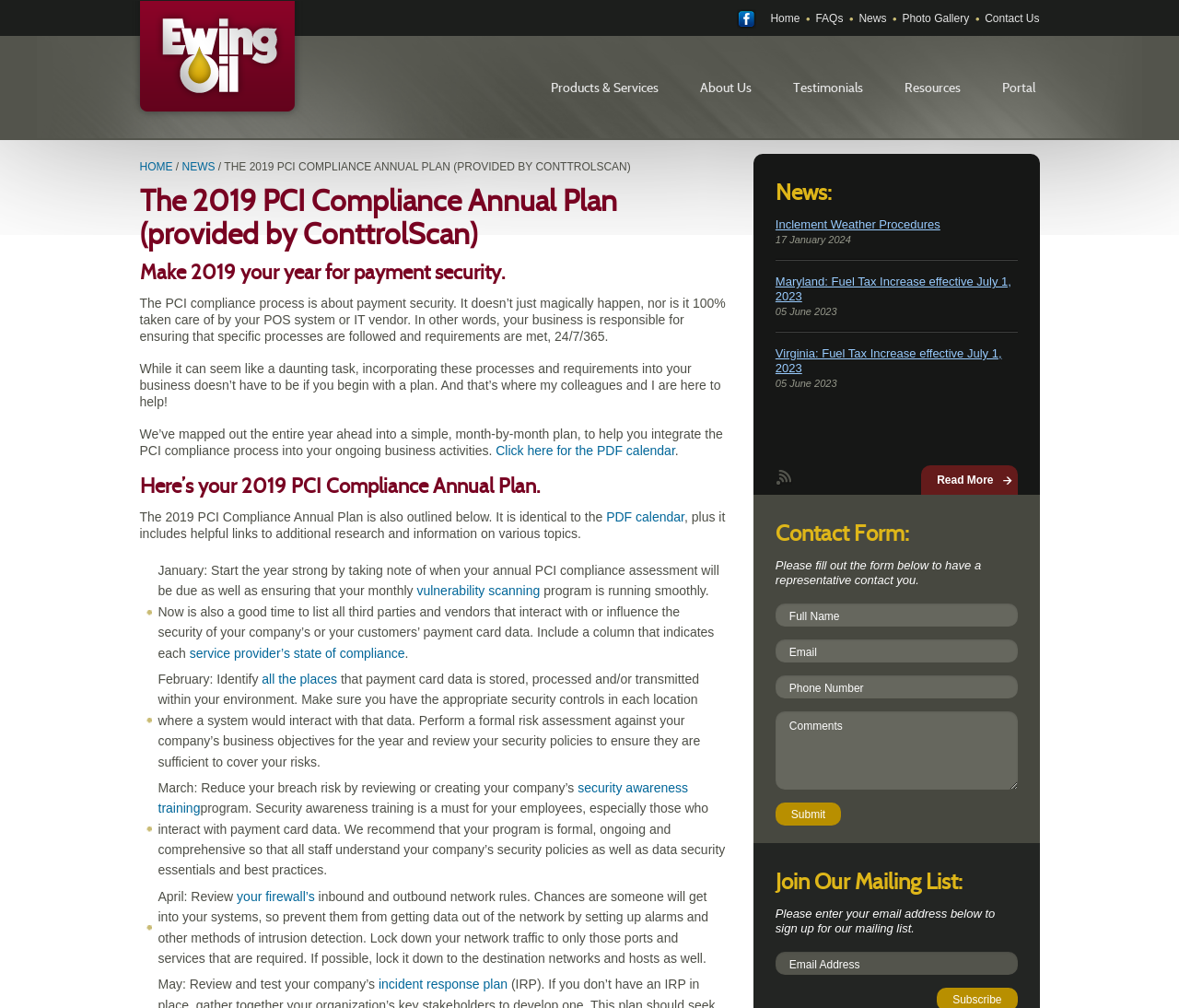Using a single word or phrase, answer the following question: 
What is recommended for employees who interact with payment card data?

Security awareness training